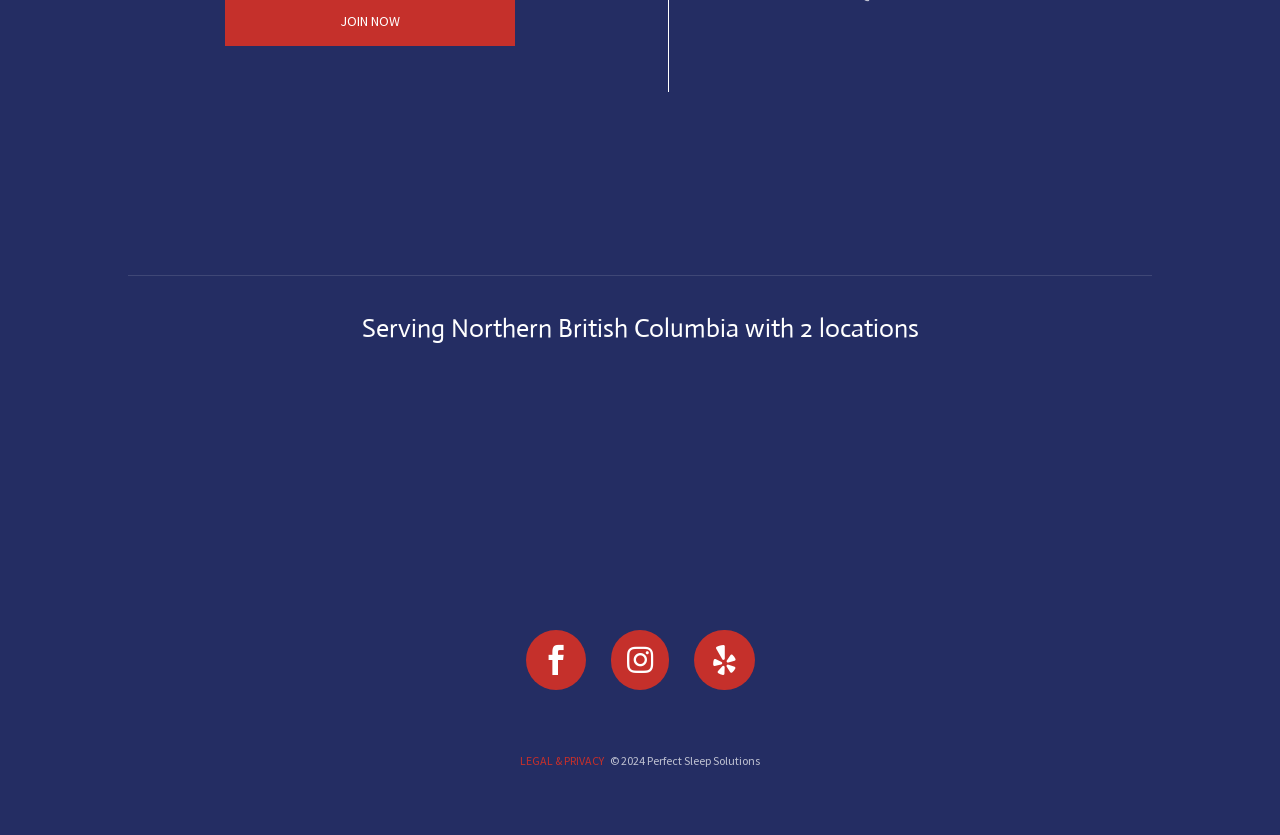Identify the bounding box coordinates of the clickable section necessary to follow the following instruction: "Email Quesnel office". The coordinates should be presented as four float numbers from 0 to 1, i.e., [left, top, right, bottom].

[0.628, 0.646, 0.794, 0.67]